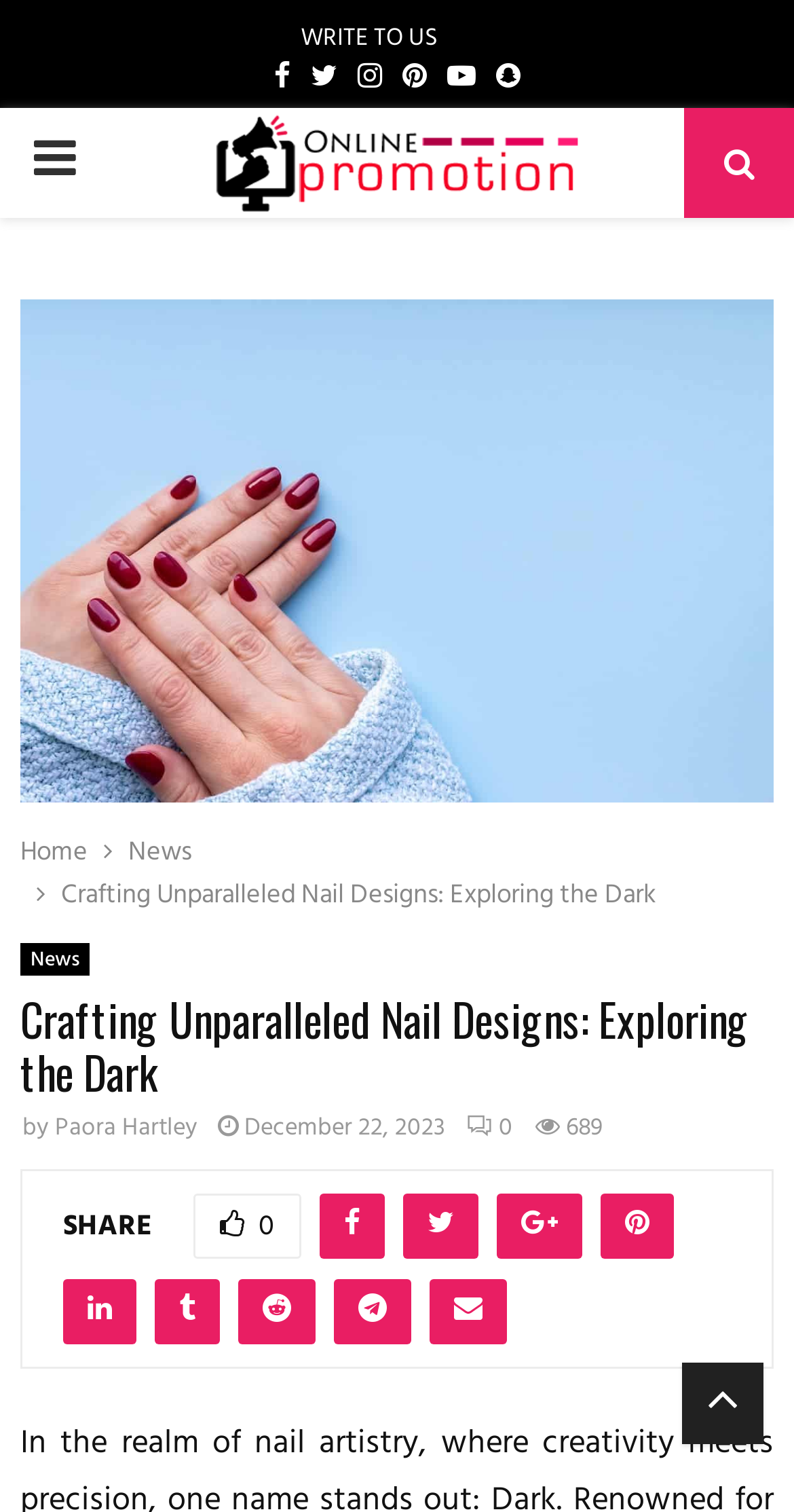Given the element description 0, predict the bounding box coordinates for the UI element in the webpage screenshot. The format should be (top-left x, top-left y, bottom-right x, bottom-right y), and the values should be between 0 and 1.

[0.244, 0.79, 0.379, 0.833]